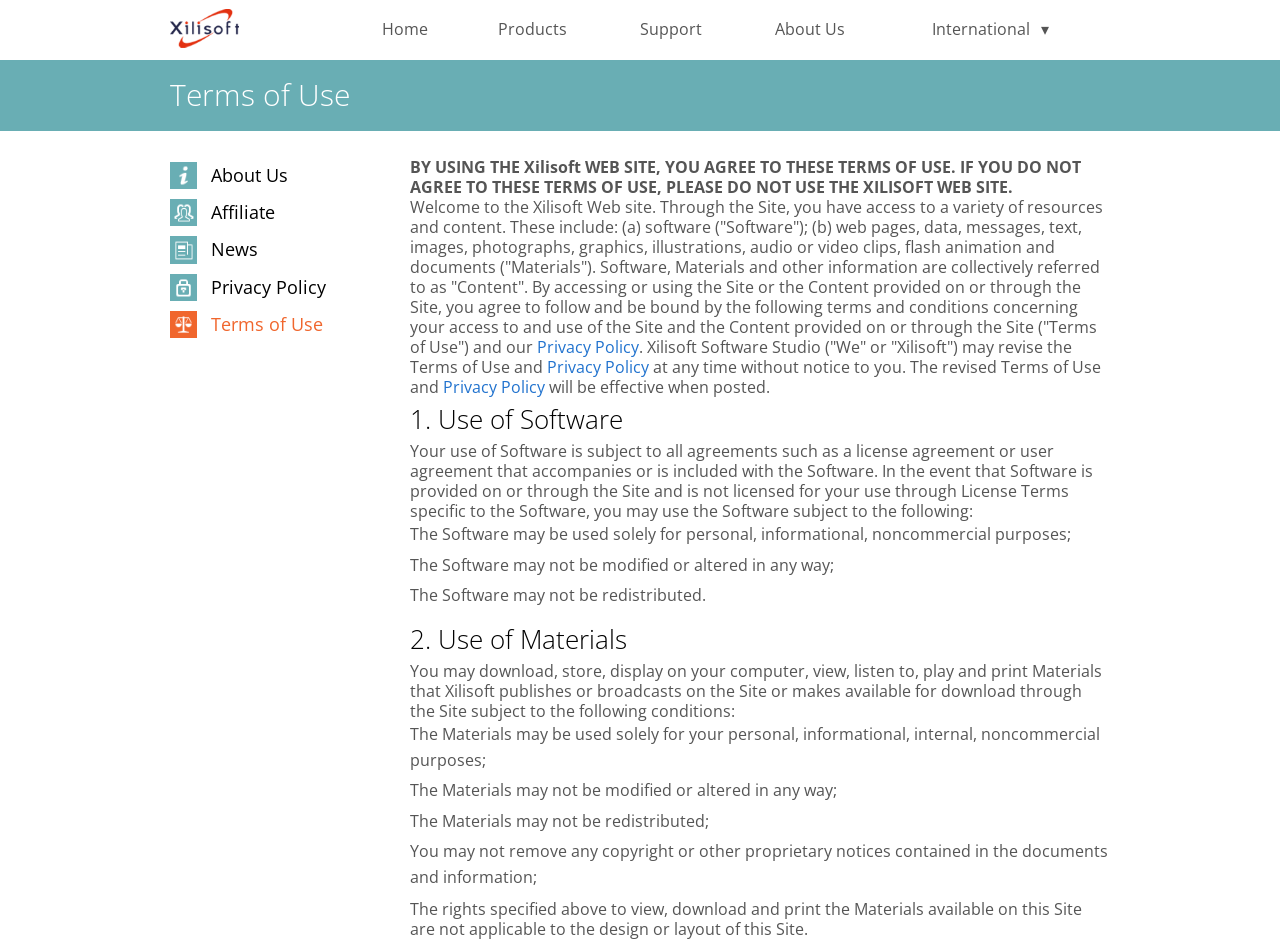Bounding box coordinates are to be given in the format (top-left x, top-left y, bottom-right x, bottom-right y). All values must be floating point numbers between 0 and 1. Provide the bounding box coordinate for the UI element described as: Privacy Policy

[0.346, 0.398, 0.426, 0.421]